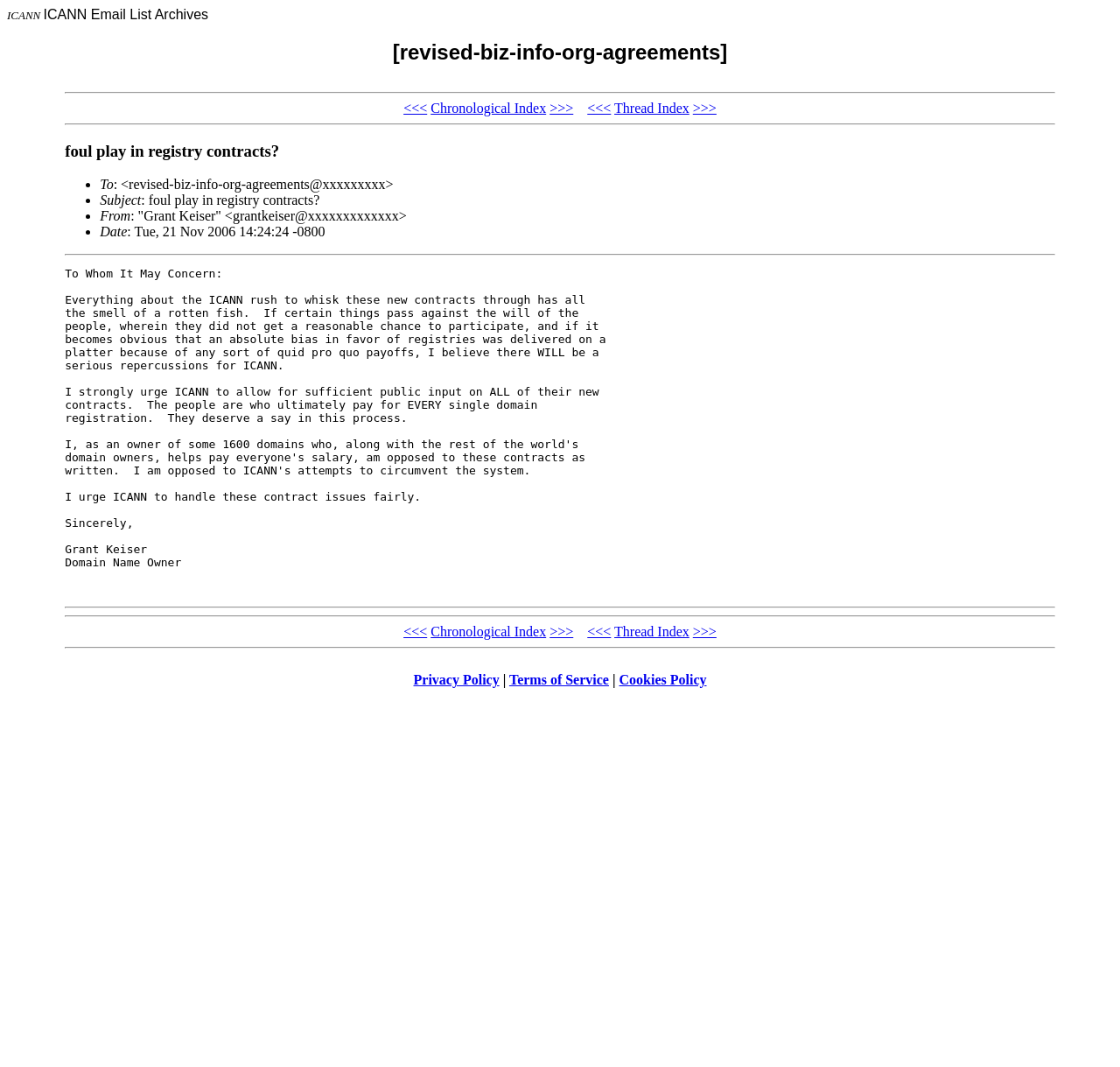Identify the bounding box coordinates of the section that should be clicked to achieve the task described: "Share this specific contribution".

None